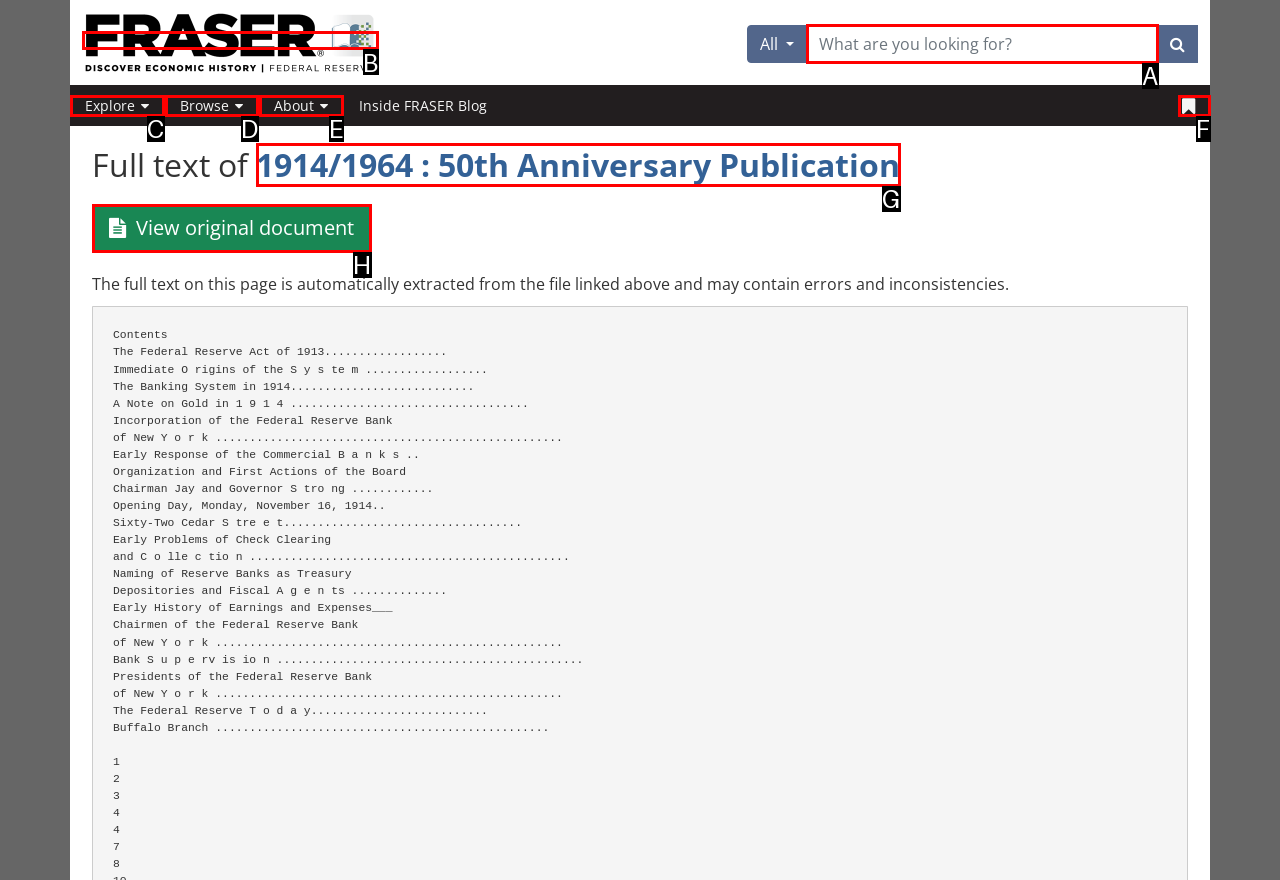Point out which UI element to click to complete this task: Click the 'Saturday Islamic School' link
Answer with the letter corresponding to the right option from the available choices.

None